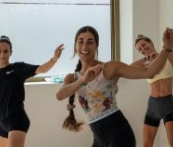Respond with a single word or phrase to the following question: What is filtering through the nearby window?

Sunlight